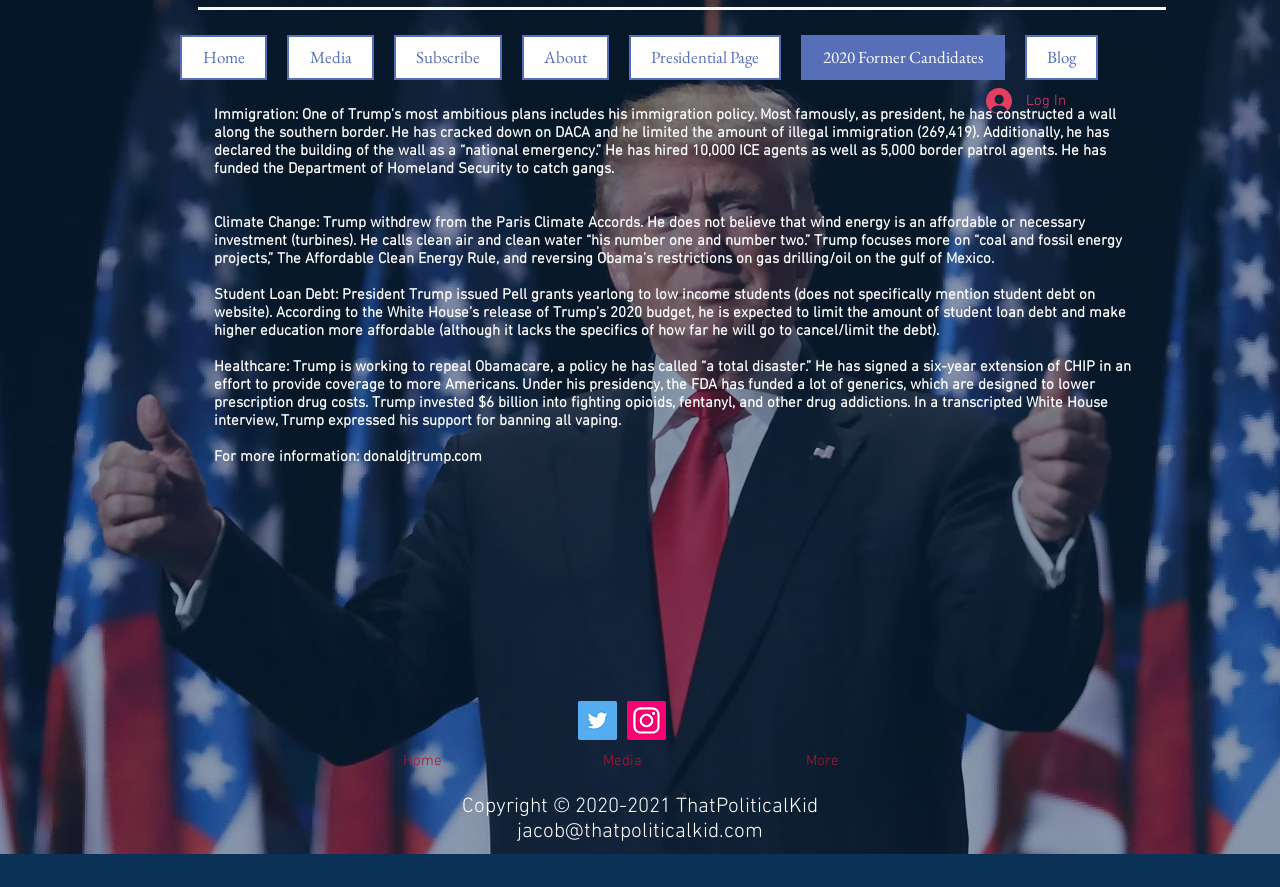What is the focus of Trump's immigration policy?
Please ensure your answer is as detailed and informative as possible.

According to the webpage, one of Trump's most ambitious plans is his immigration policy, which includes constructing a wall along the southern border, cracking down on DACA, and limiting illegal immigration.